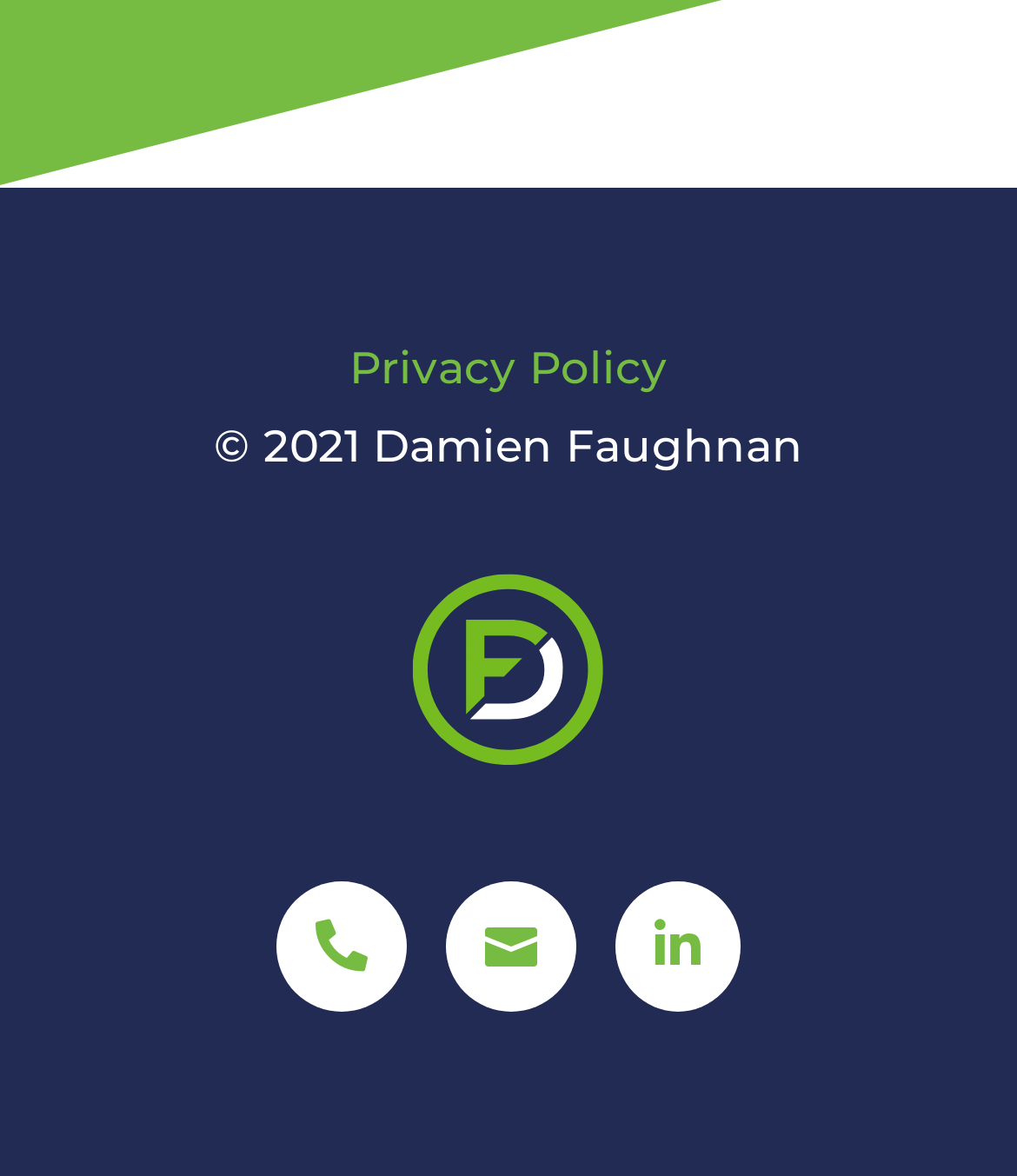Locate the UI element described as follows: "". Return the bounding box coordinates as four float numbers between 0 and 1 in the order [left, top, right, bottom].

[0.272, 0.83, 0.4, 0.87]